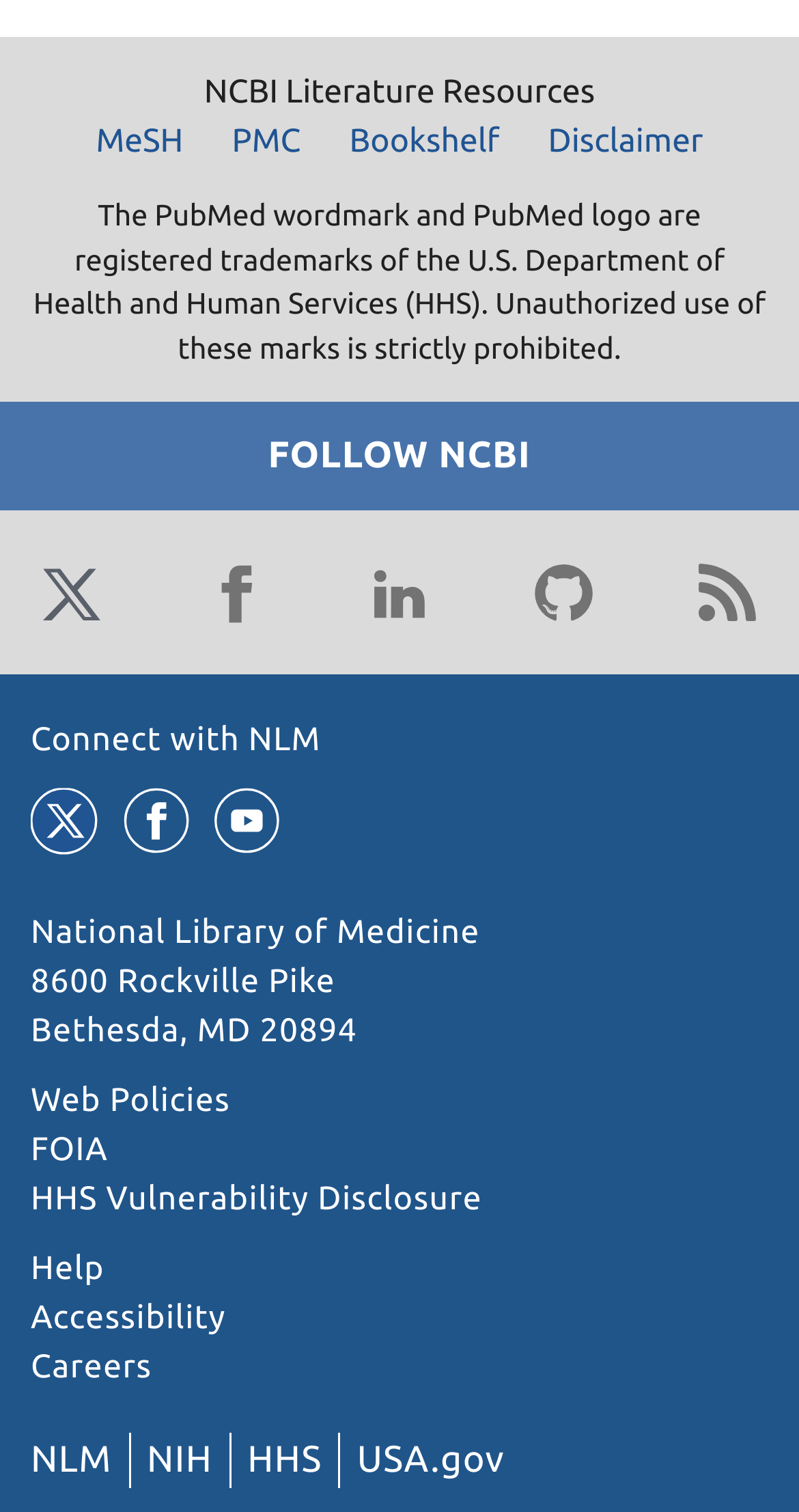Determine the bounding box coordinates of the clickable area required to perform the following instruction: "Visit Bookshelf". The coordinates should be represented as four float numbers between 0 and 1: [left, top, right, bottom].

[0.412, 0.077, 0.651, 0.109]